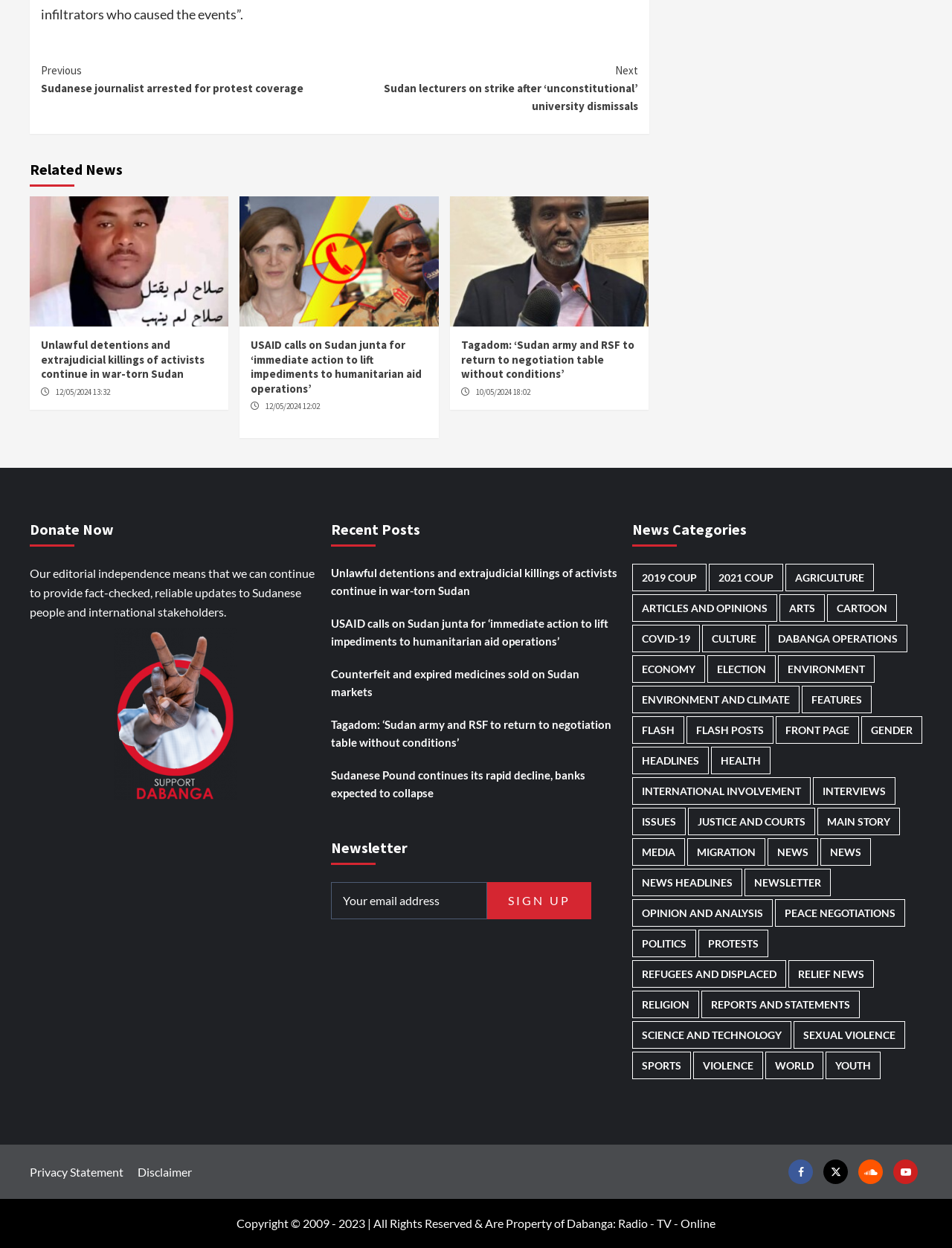How many news categories are there?
Look at the image and respond with a one-word or short-phrase answer.

15